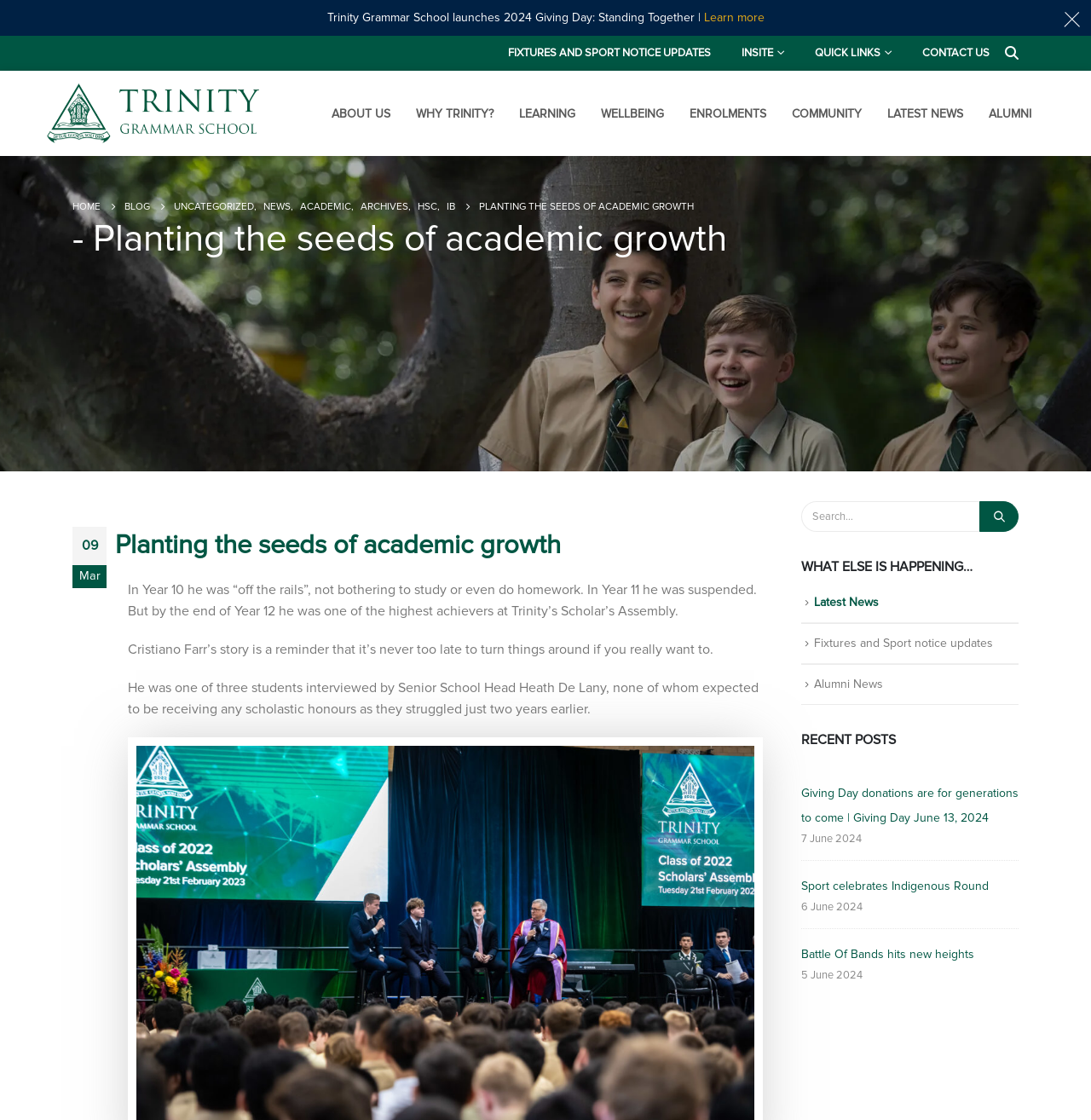Determine the bounding box coordinates of the clickable area required to perform the following instruction: "Learn more about Trinity Grammar School's 2024 Giving Day". The coordinates should be represented as four float numbers between 0 and 1: [left, top, right, bottom].

[0.645, 0.009, 0.7, 0.022]